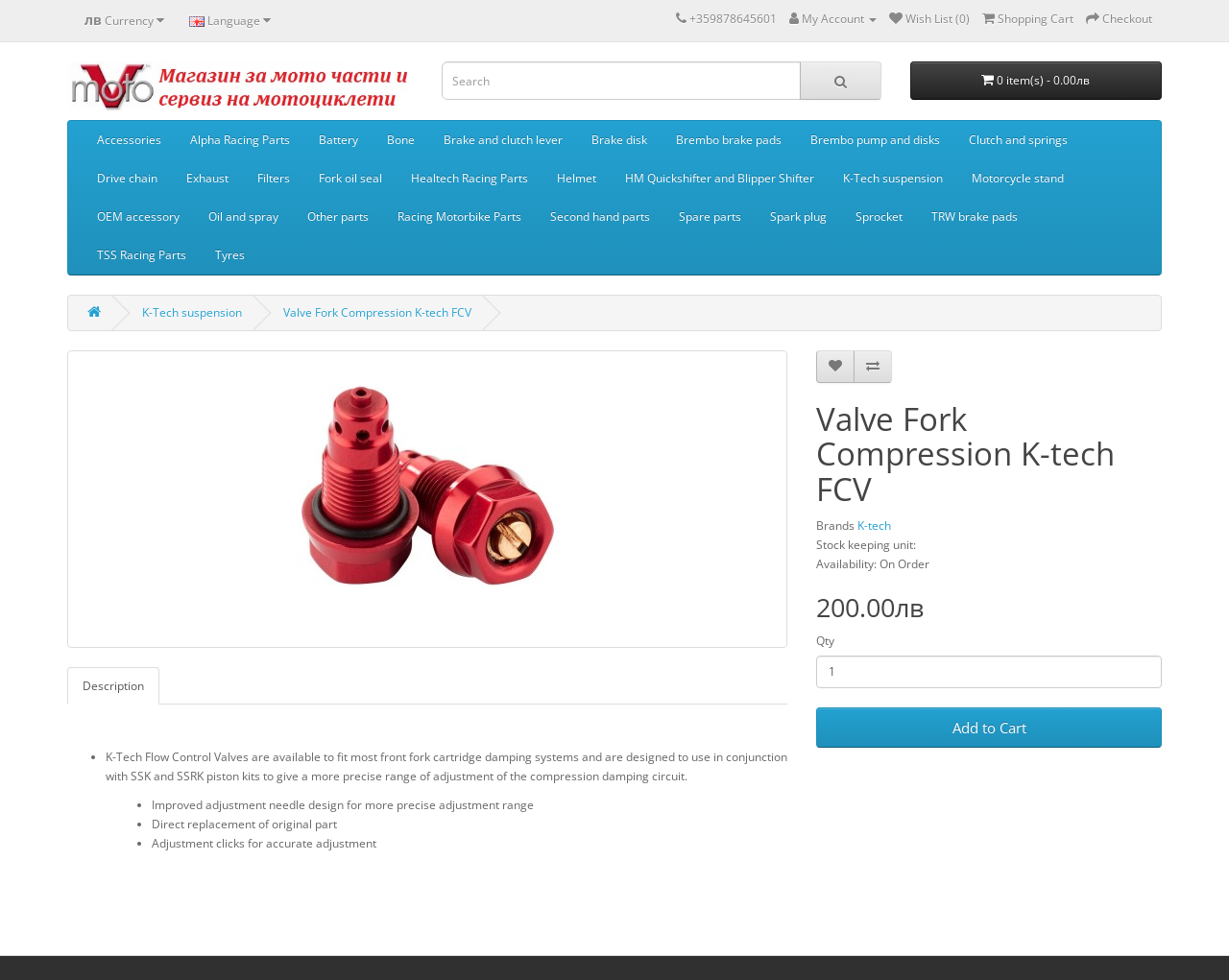Can you show the bounding box coordinates of the region to click on to complete the task described in the instruction: "Read about Northern Fillup"?

None